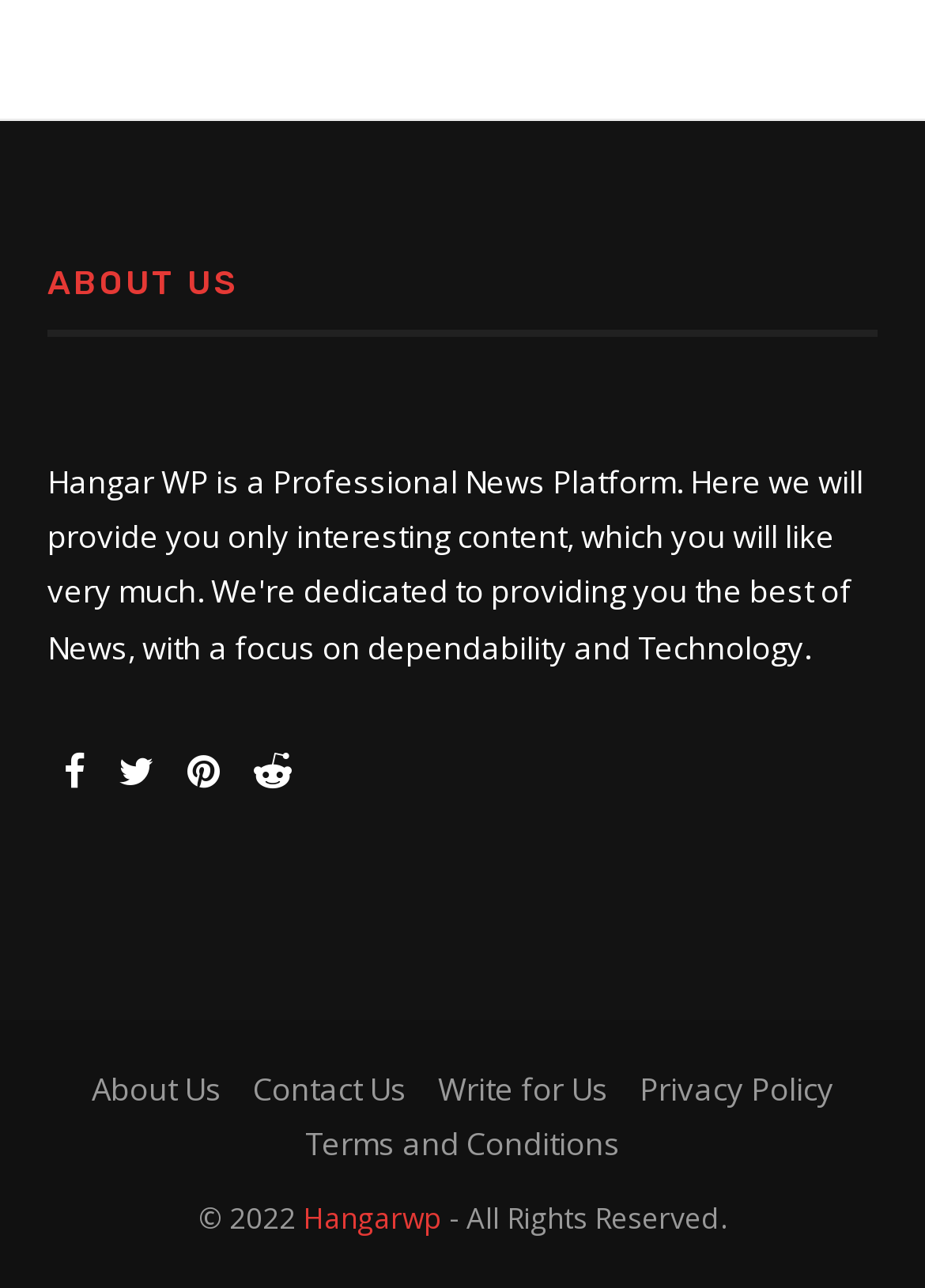Based on the description "Facebook", find the bounding box of the specified UI element.

[0.051, 0.584, 0.11, 0.617]